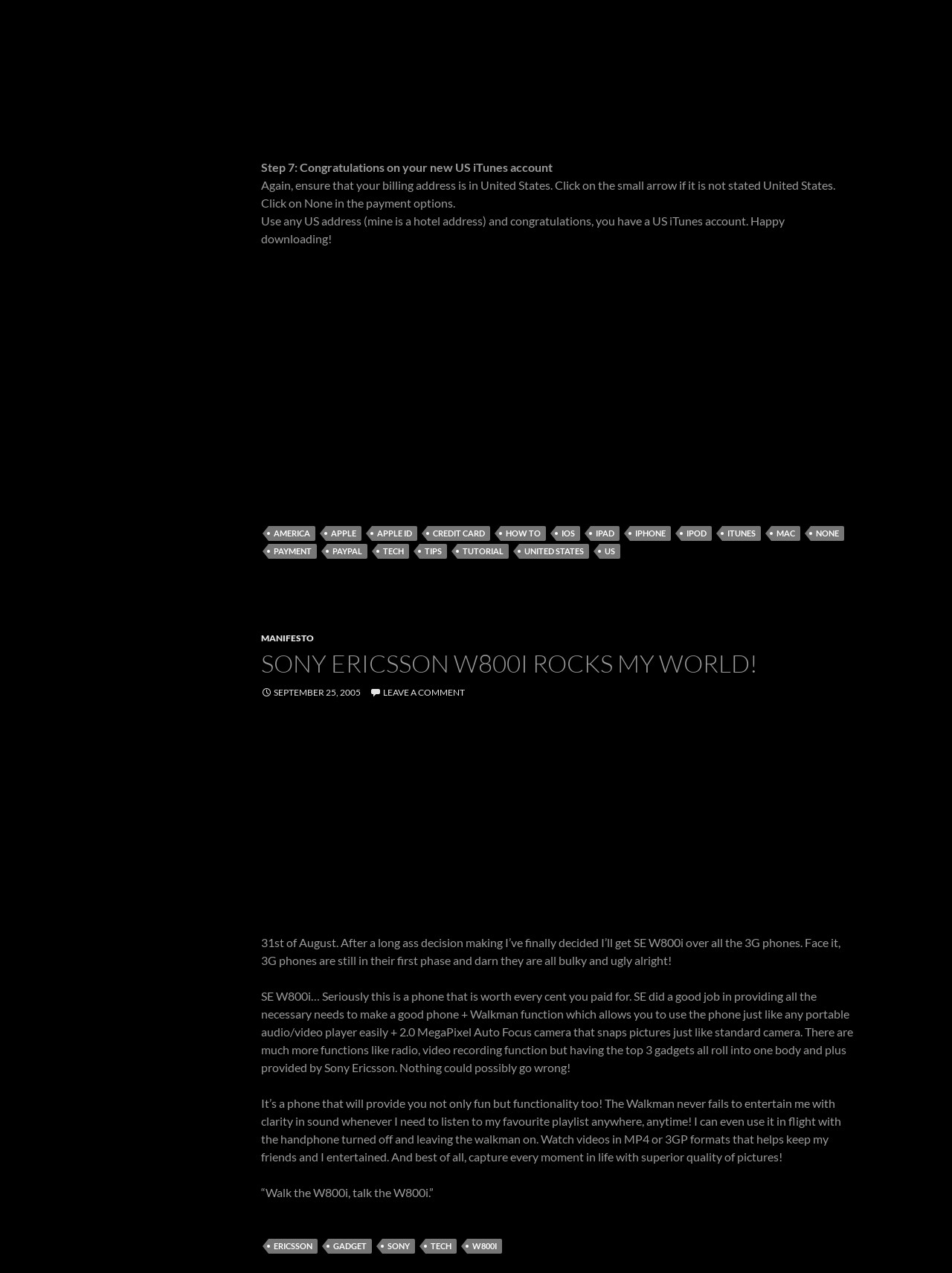Kindly provide the bounding box coordinates of the section you need to click on to fulfill the given instruction: "Click on the link to view the manifesto".

[0.274, 0.497, 0.33, 0.506]